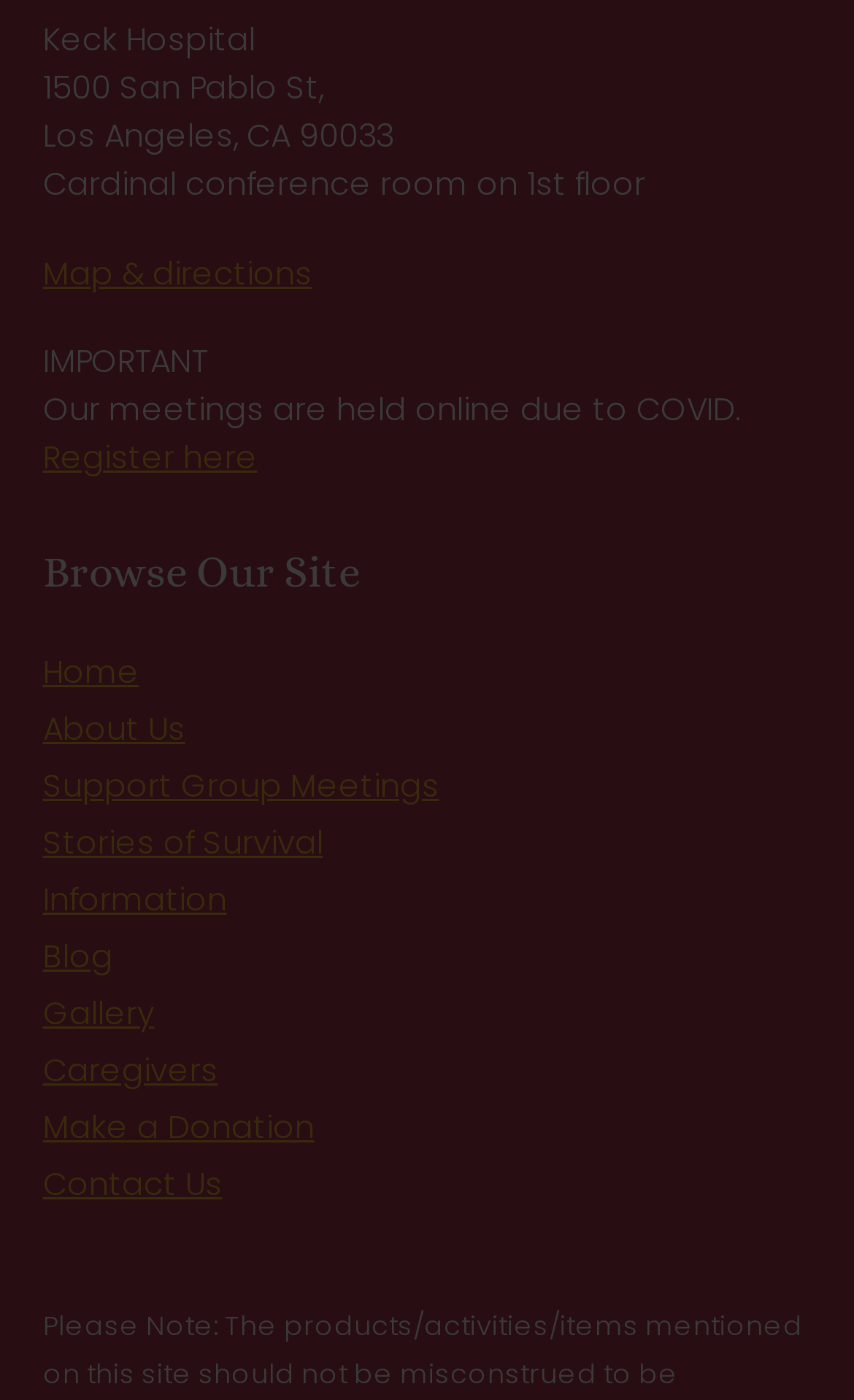Please specify the bounding box coordinates of the clickable region to carry out the following instruction: "View map and directions". The coordinates should be four float numbers between 0 and 1, in the format [left, top, right, bottom].

[0.05, 0.179, 0.365, 0.211]